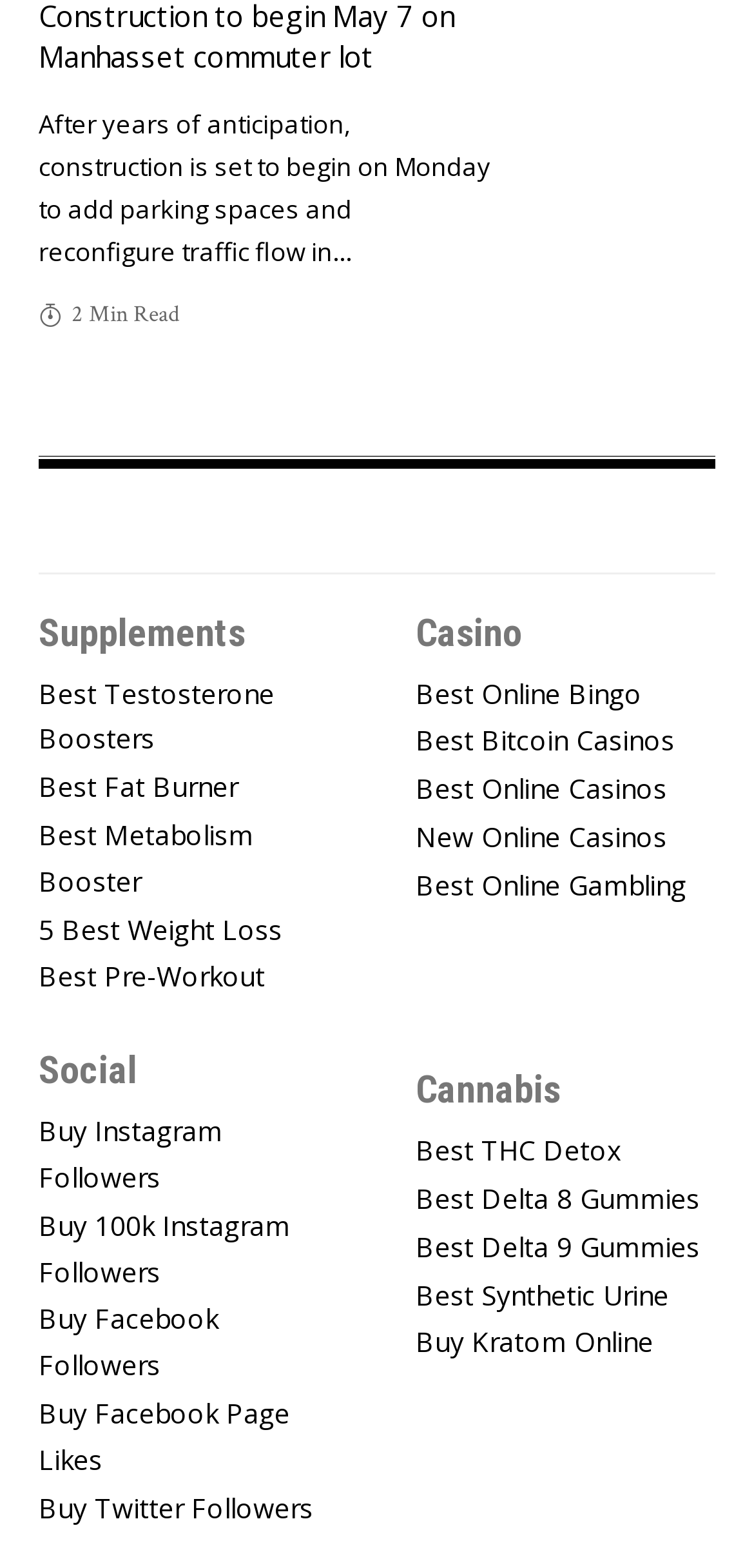Determine the bounding box coordinates of the region that needs to be clicked to achieve the task: "Explore online bingo games".

[0.551, 0.428, 0.949, 0.463]